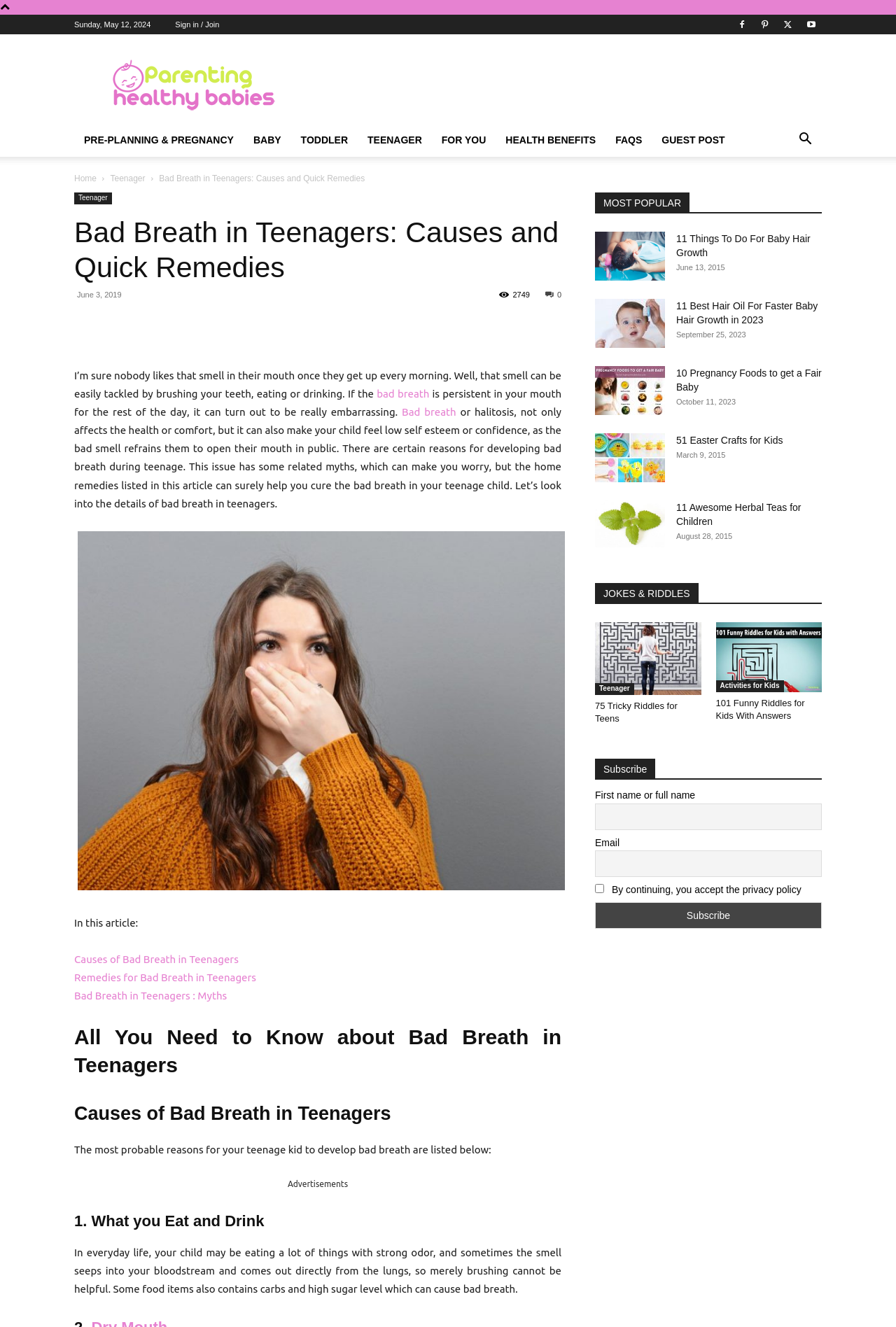Create an elaborate caption for the webpage.

This webpage is about bad breath in teenagers, its causes, and quick remedies. At the top, there is a date "Sunday, May 12, 2024" and a sign-in/join link. On the right side, there are several social media links and a search button. Below that, there is a navigation menu with links to different categories like "PRE-PLANNING & PREGNANCY", "BABY", "TEENAGER", "FOR YOU", "HEALTH BENEFITS", "FAQS", and "GUEST POST".

The main content of the webpage is divided into sections. The first section has a heading "Bad Breath in Teenagers: Causes and Quick Remedies" and a brief introduction to the topic. Below that, there is a paragraph of text discussing the effects of bad breath on a teenager's self-esteem and confidence.

The next section is titled "In this article:" and has links to different parts of the article, including "Causes of Bad Breath in Teenagers", "Remedies for Bad Breath in Teenagers", and "Bad Breath in Teenagers: Myths". 

The "Causes of Bad Breath in Teenagers" section has a heading and a paragraph of text explaining the reasons for bad breath, including the food and drinks consumed. There is also an image related to bad breath.

On the right side of the webpage, there is a section titled "MOST POPULAR" with links to several articles, including "Infant Hair Growth Tips", "11 Things To Do For Baby Hair Growth", "11 Best Hair Oil For Faster Baby Hair Growth in 2023", "10 Pregnancy Foods to get a Fair Baby", "51 Easter Crafts for Kids", and "11 Awesome Herbal Teas for Children". Each article has a heading, a link, and an image.